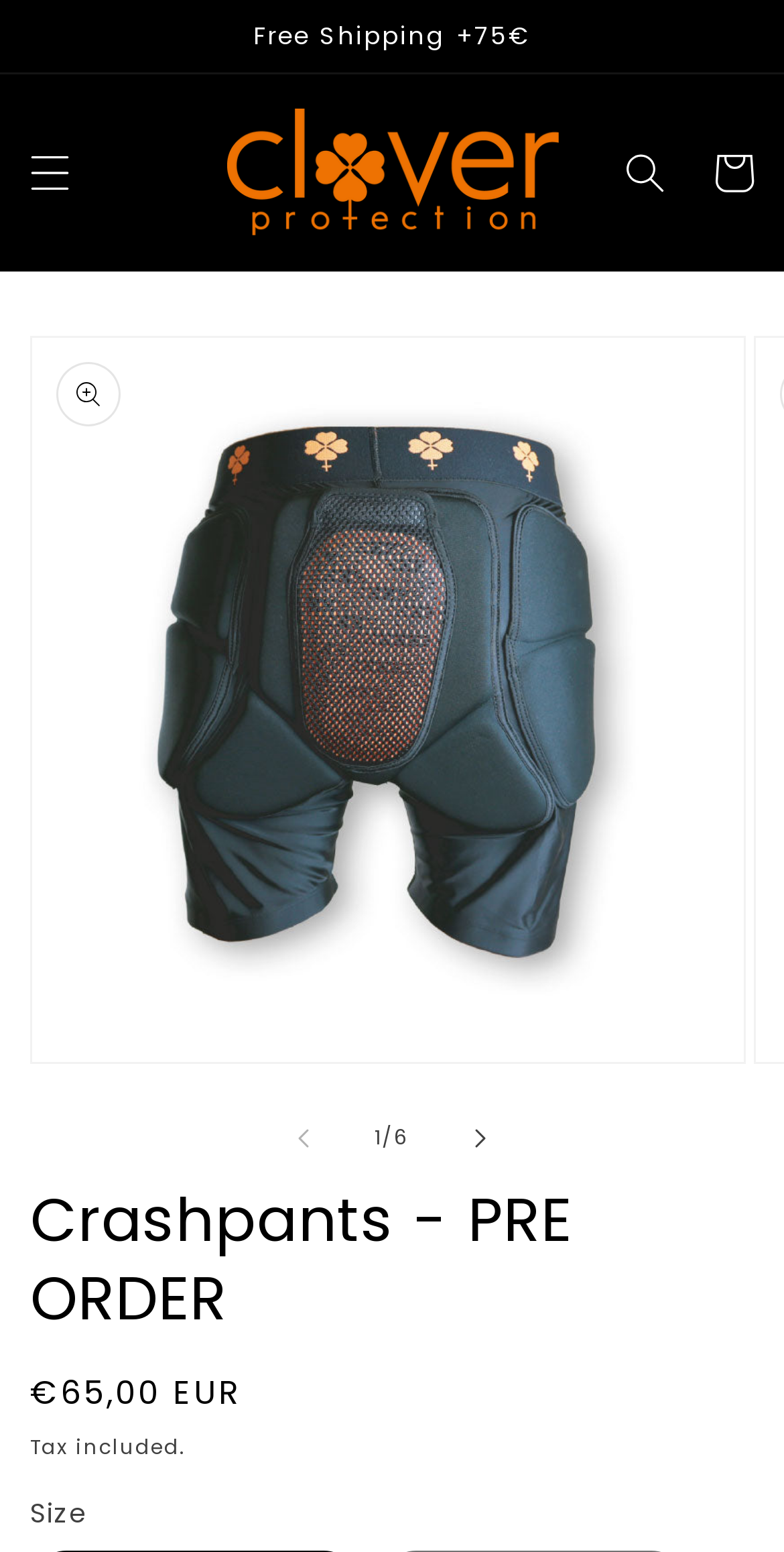Give a one-word or short phrase answer to this question: 
What sizes are available for the crashpants?

XXS, XS, S